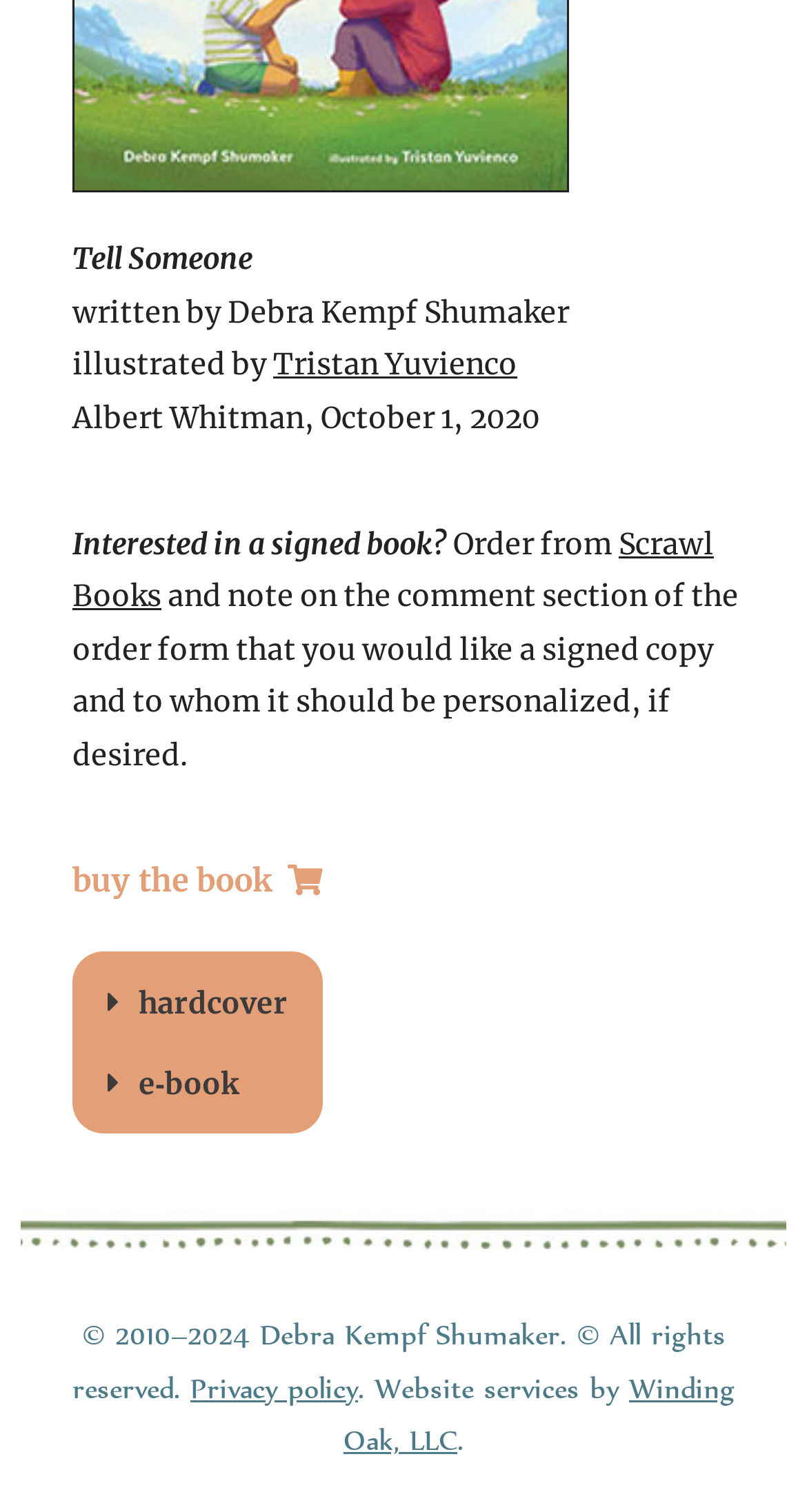Refer to the screenshot and answer the following question in detail:
Who is the author of this book?

The author's name is mentioned in the text 'written by Debra Kempf Shumaker' which is located at the top of the webpage.